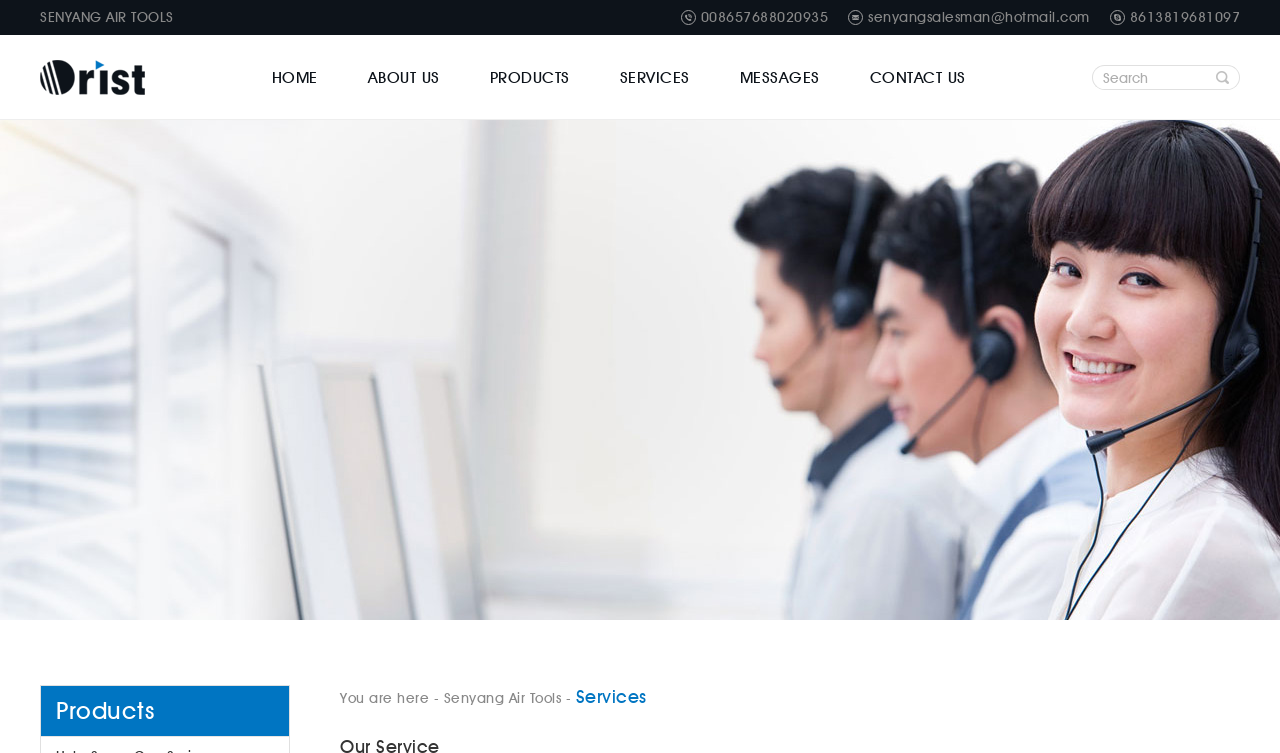Specify the bounding box coordinates for the region that must be clicked to perform the given instruction: "View products".

[0.382, 0.048, 0.445, 0.158]